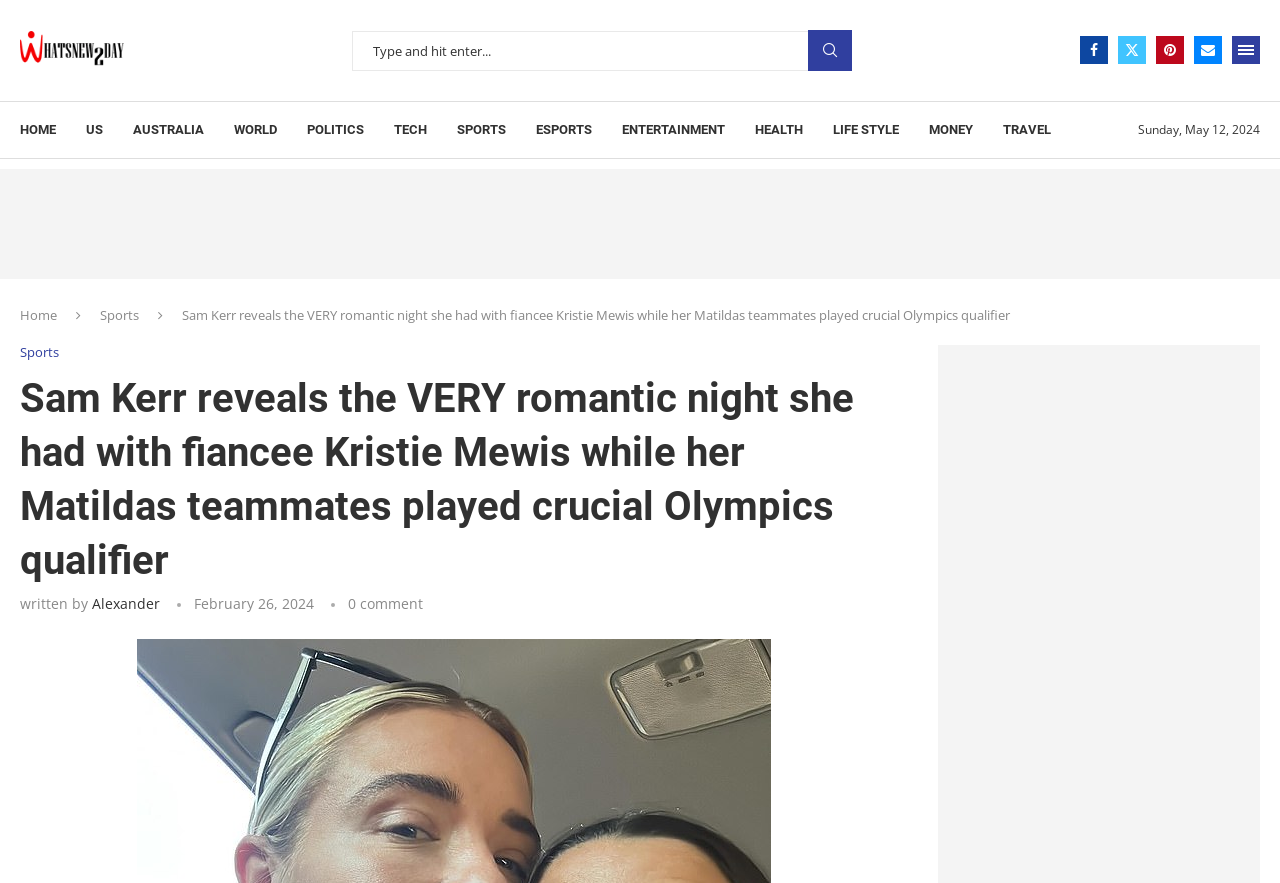Specify the bounding box coordinates for the region that must be clicked to perform the given instruction: "Read the article about Sam Kerr".

[0.142, 0.347, 0.789, 0.367]